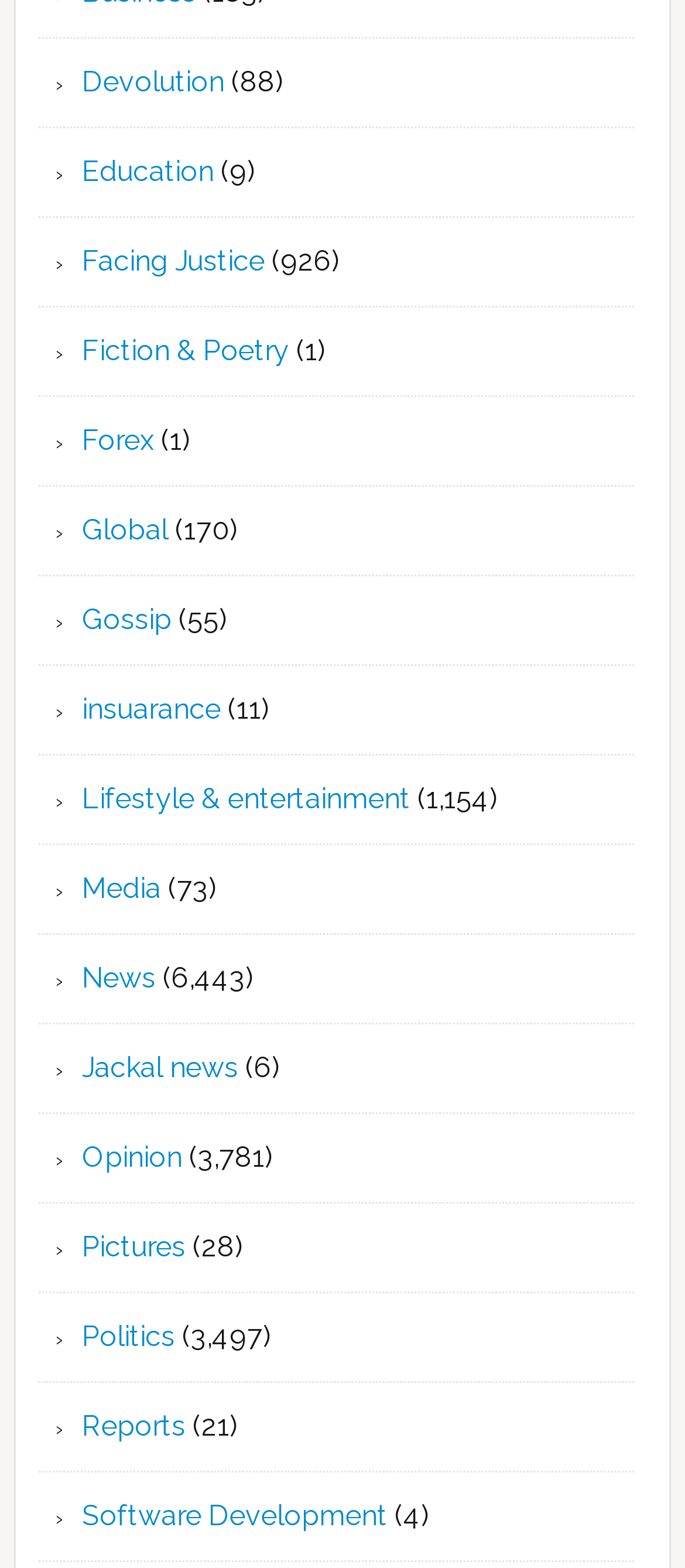Please find the bounding box coordinates of the element that must be clicked to perform the given instruction: "Visit Education". The coordinates should be four float numbers from 0 to 1, i.e., [left, top, right, bottom].

[0.12, 0.099, 0.312, 0.12]